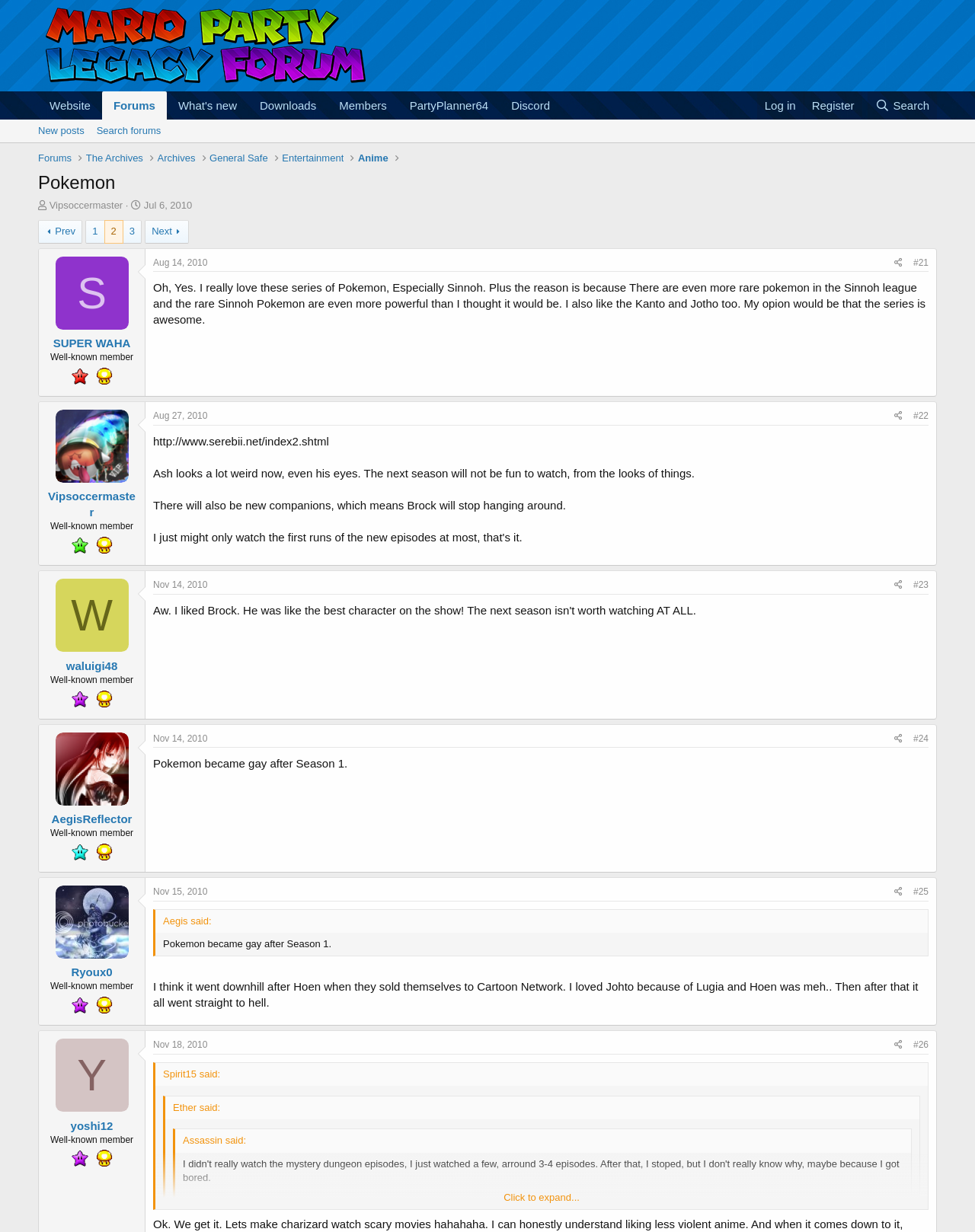Identify the bounding box coordinates for the element that needs to be clicked to fulfill this instruction: "View the 'Pokemon' thread". Provide the coordinates in the format of four float numbers between 0 and 1: [left, top, right, bottom].

[0.039, 0.138, 0.118, 0.158]